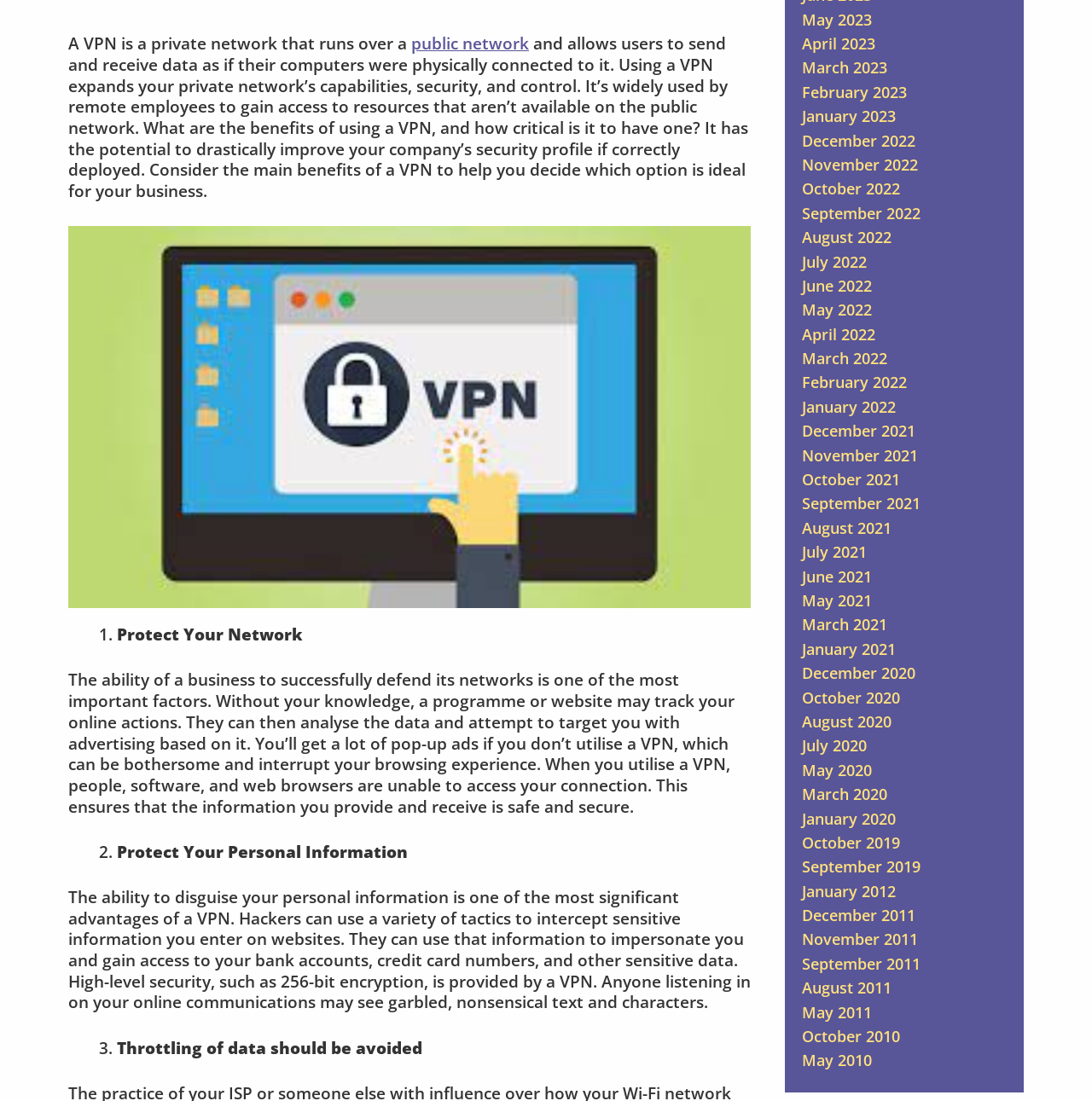Using the provided description: "March 2023", find the bounding box coordinates of the corresponding UI element. The output should be four float numbers between 0 and 1, in the format [left, top, right, bottom].

[0.734, 0.052, 0.812, 0.071]